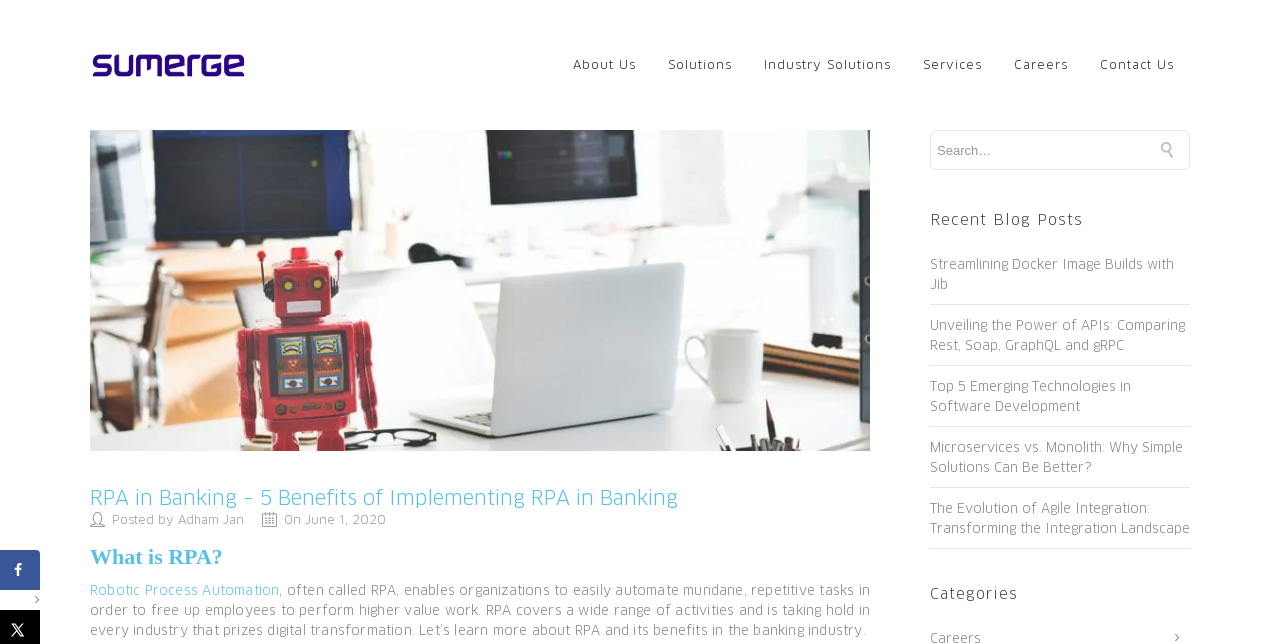How many social media sharing options are available?
Please respond to the question with a detailed and well-explained answer.

There is one social media sharing option available, which is 'Share on Facebook', indicated by the Facebook icon and the text 'Share on Facebook'.